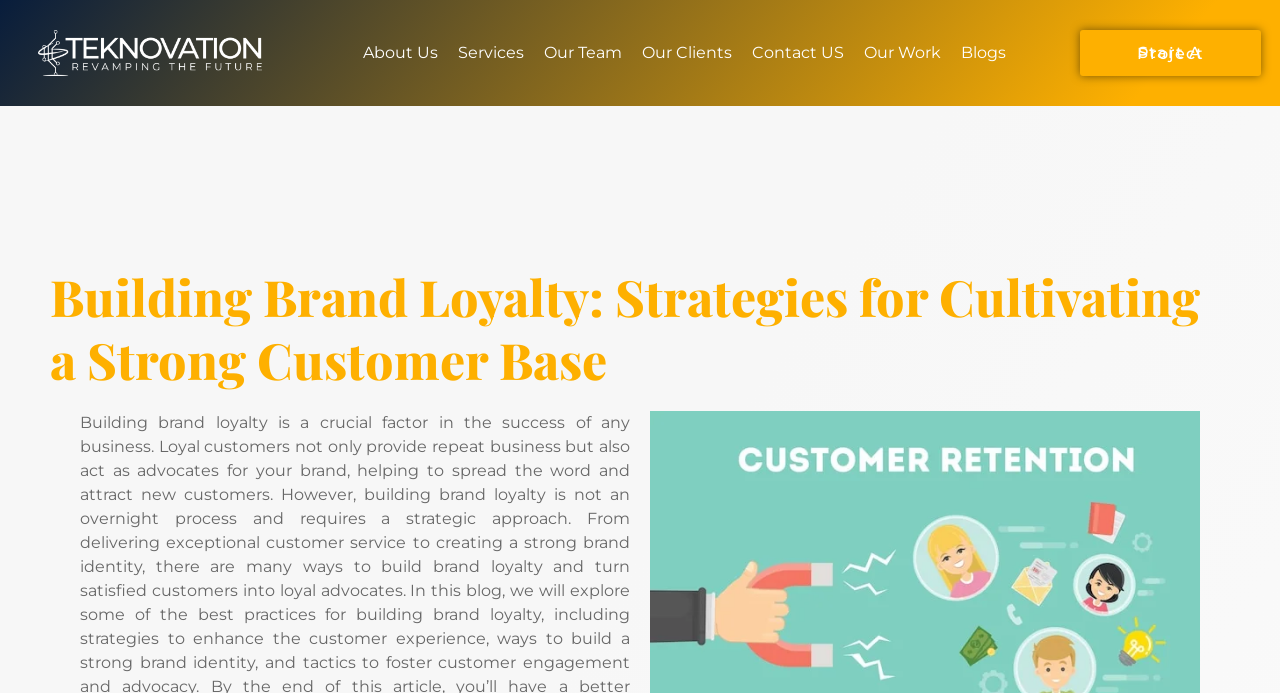How many navigation links are there?
Using the visual information, respond with a single word or phrase.

8